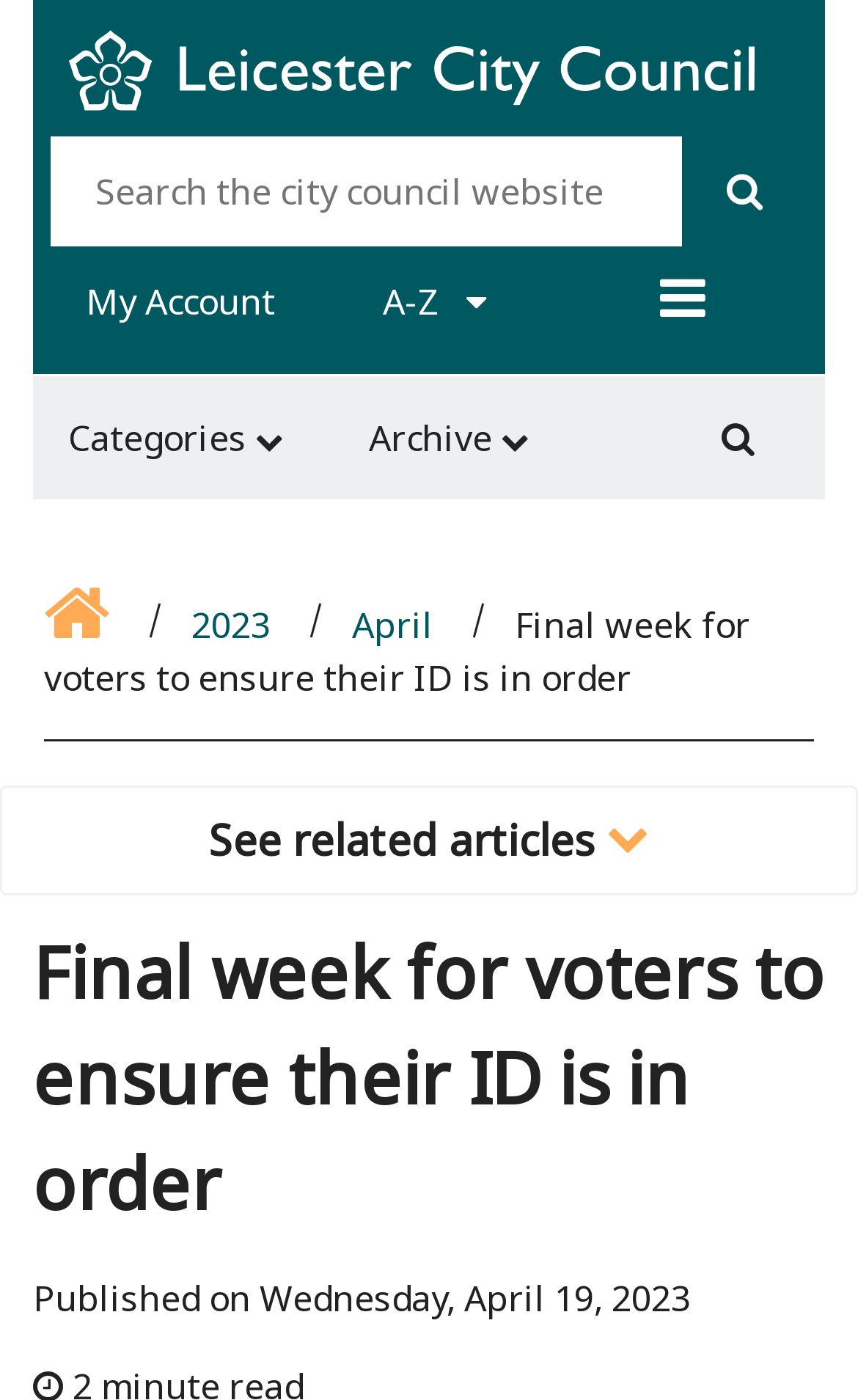Find the bounding box coordinates for the HTML element specified by: "Subscribe >".

None